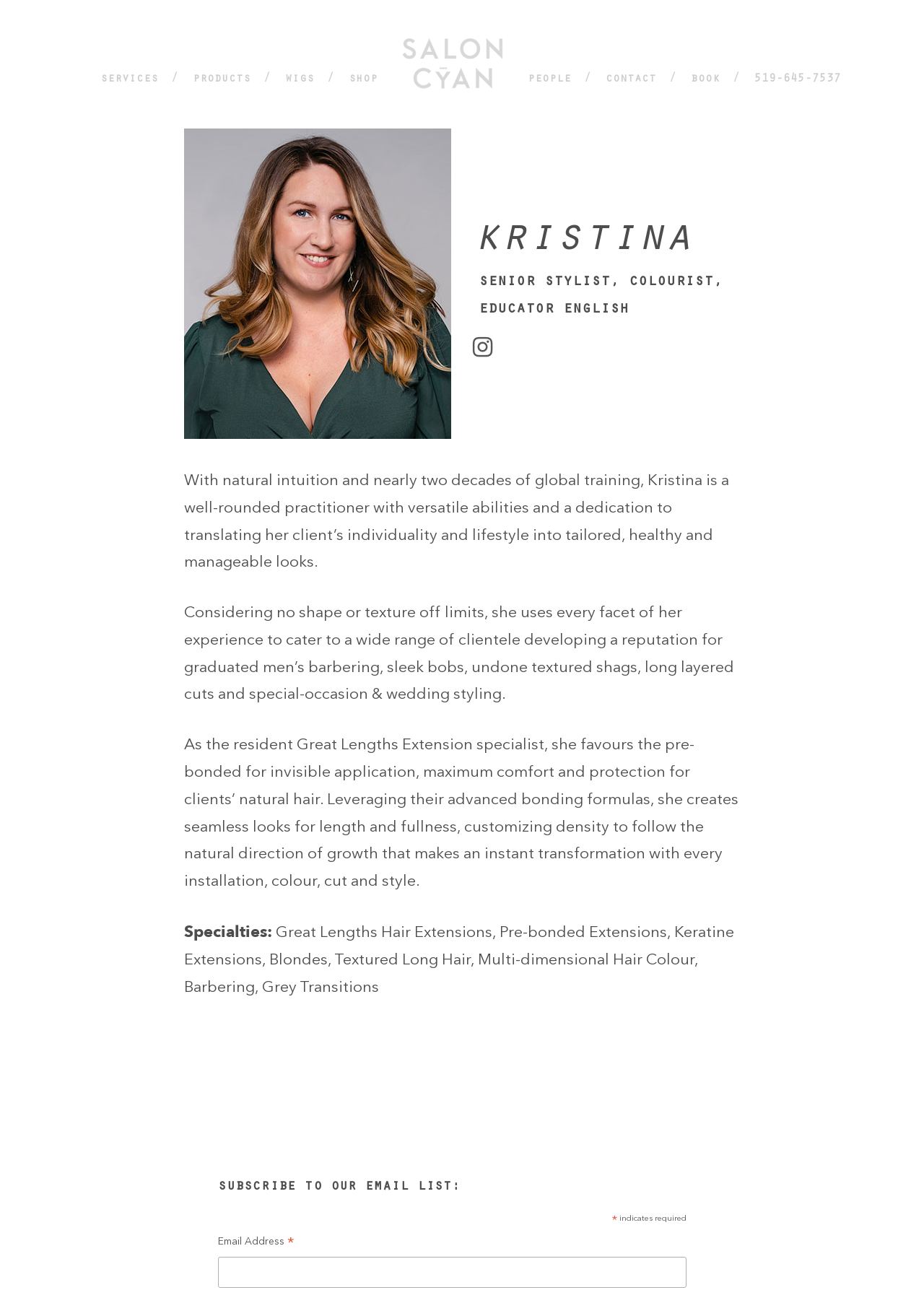What is Kristina's profession?
Based on the screenshot, give a detailed explanation to answer the question.

Based on the webpage, Kristina is a senior stylist, colourist, and educator, as mentioned in the static text 'senior stylist, colourist, educator english'.